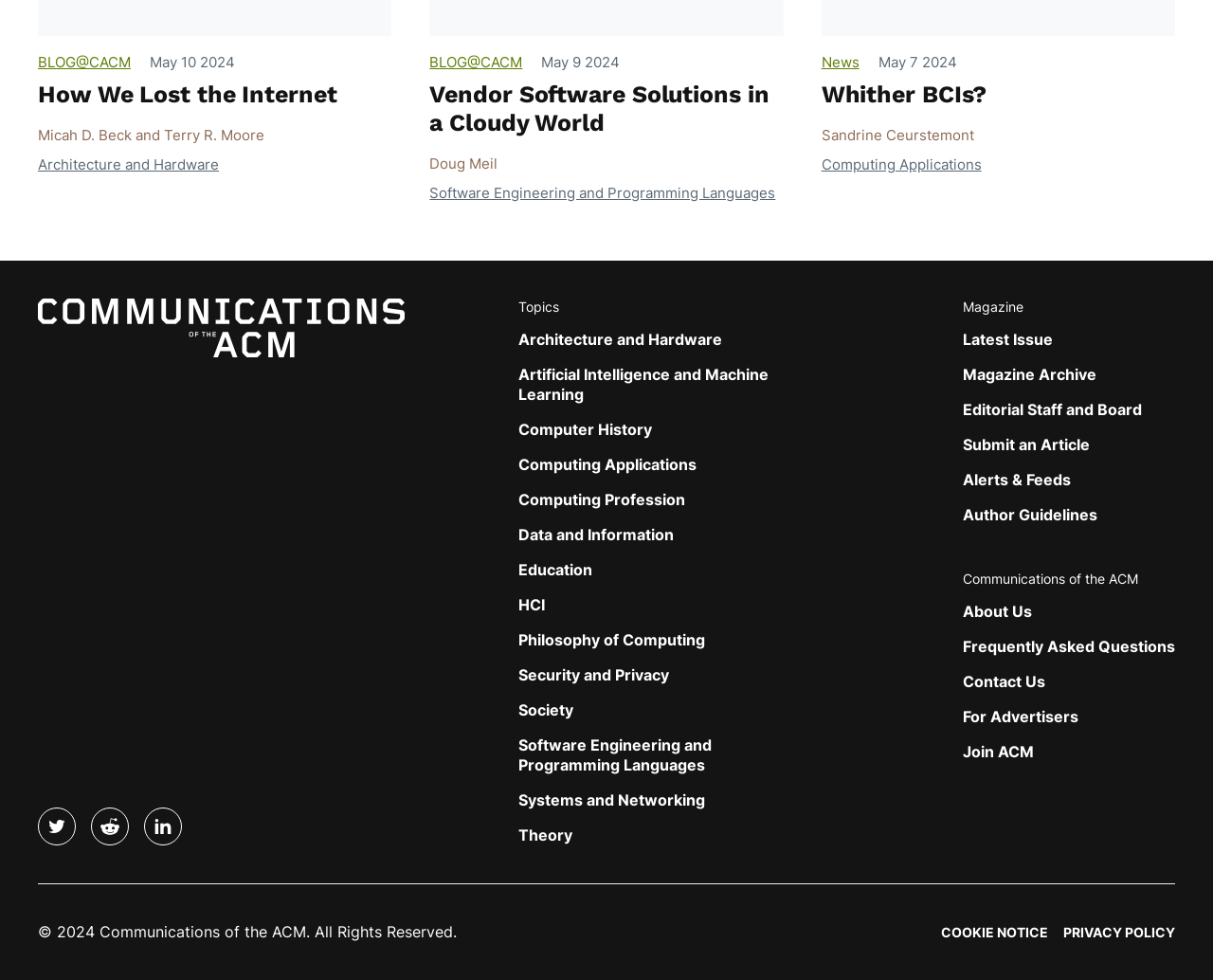What is the name of the magazine?
Answer the question in as much detail as possible.

I found the name of the magazine on the webpage, which is 'Communications of the ACM'.